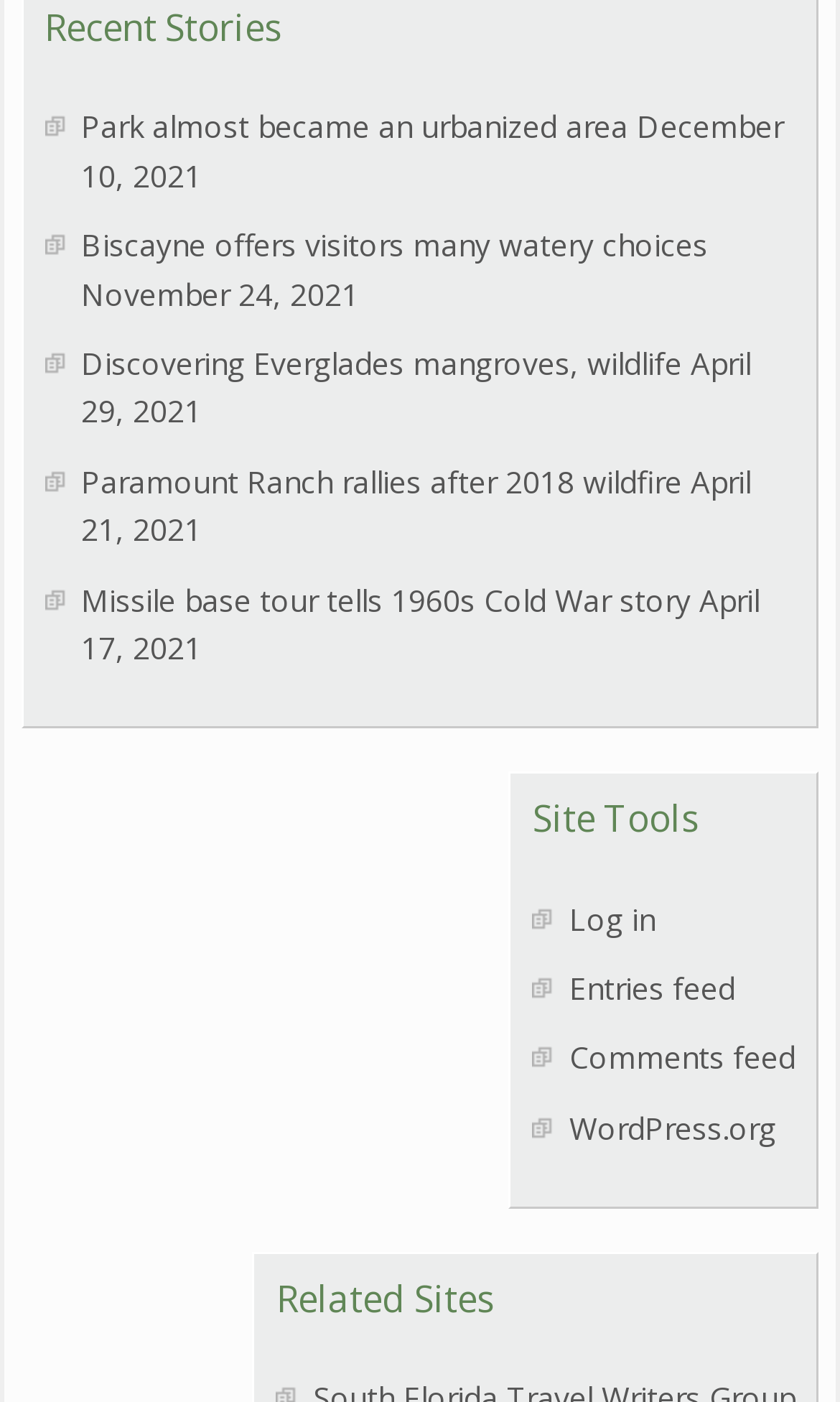What is the location of the 'Related Sites' section?
Kindly offer a comprehensive and detailed response to the question.

I looked at the bounding box coordinates of the 'Related Sites' section, which are [0.303, 0.91, 0.972, 0.943]. The y1 coordinate of 0.91 indicates that this section is located near the bottom of the page.